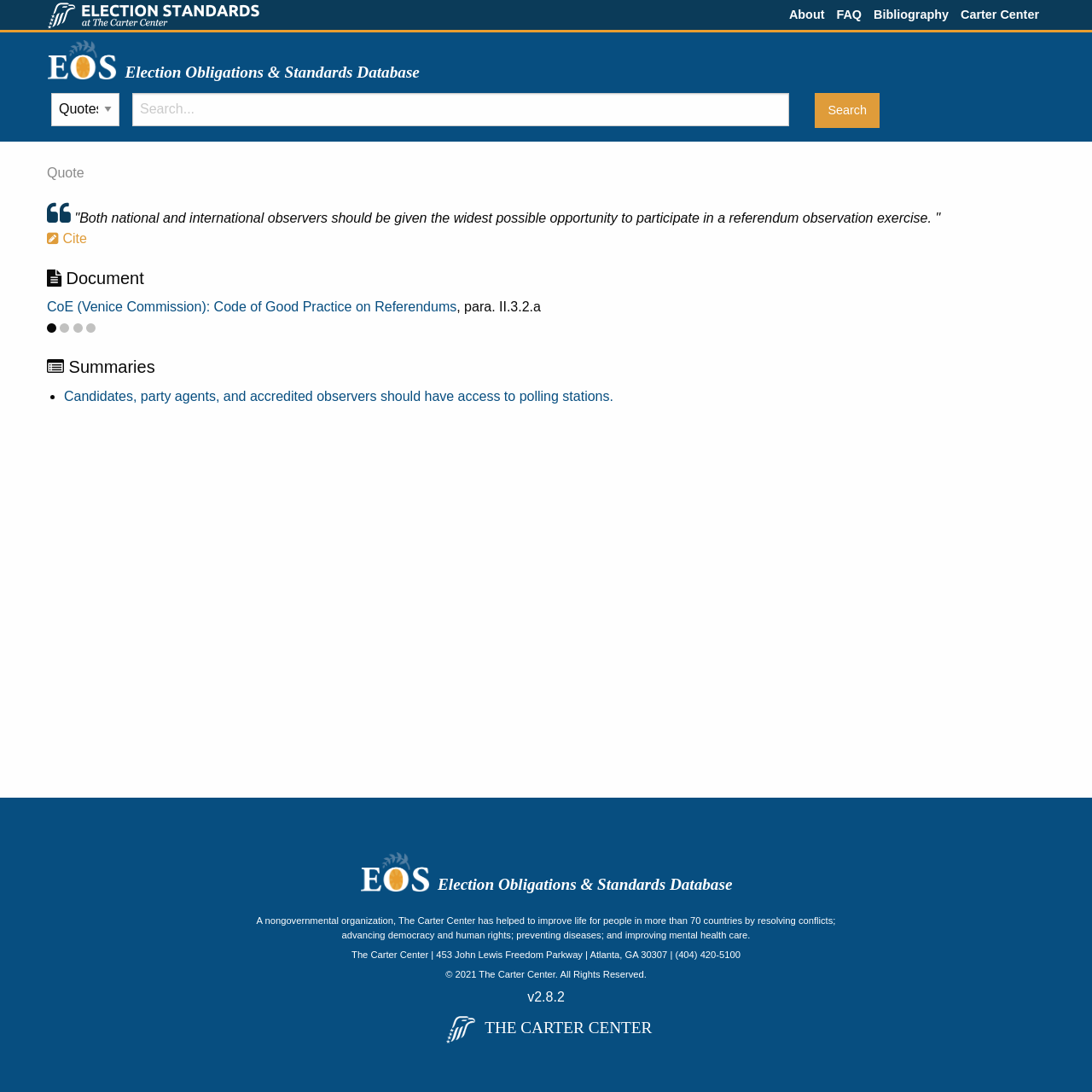Locate the bounding box coordinates of the area where you should click to accomplish the instruction: "Explore Beaulieu Abbey".

None